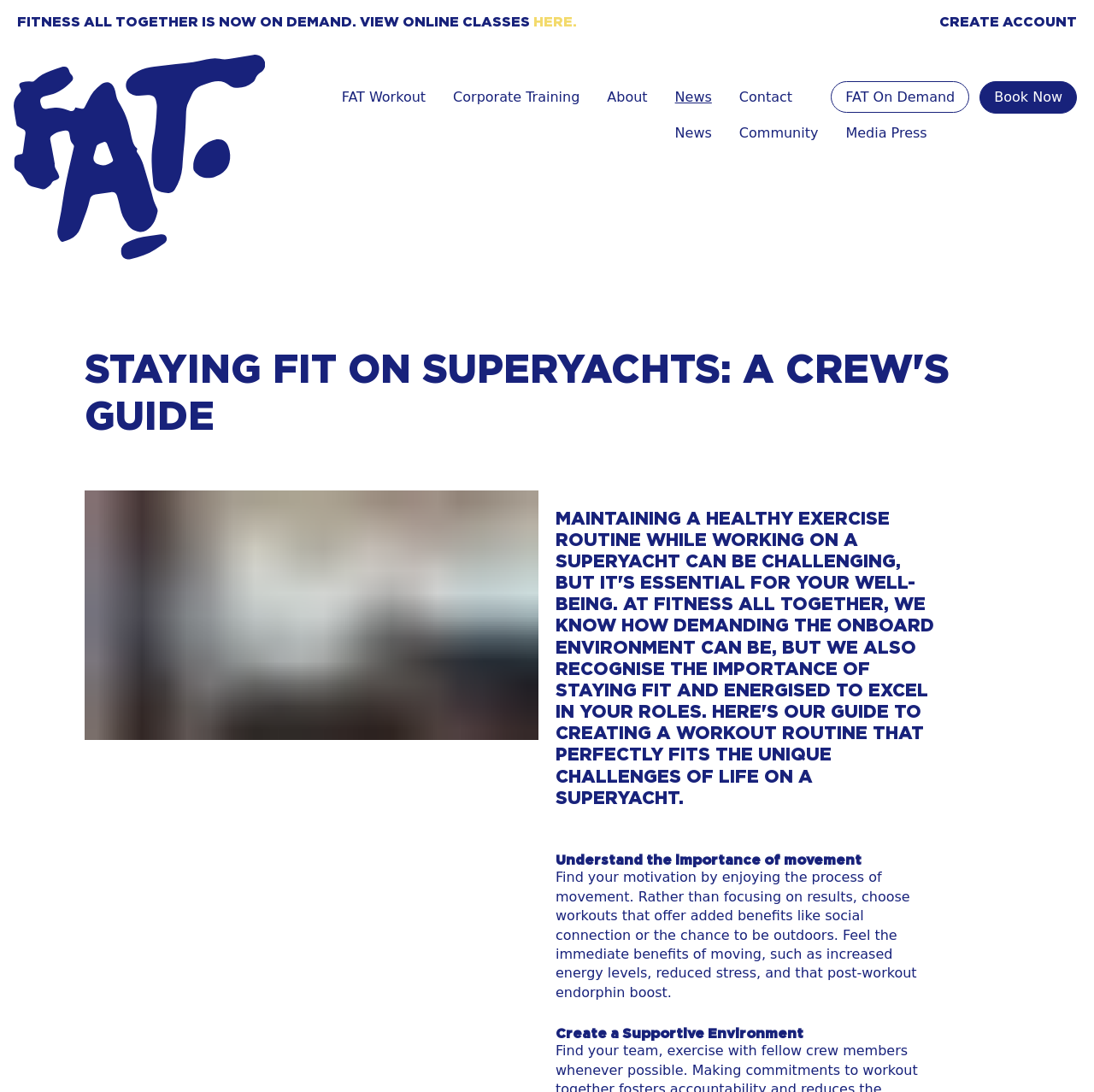Please identify the bounding box coordinates of the element that needs to be clicked to execute the following command: "View 'FAT Workout'". Provide the bounding box using four float numbers between 0 and 1, formatted as [left, top, right, bottom].

[0.312, 0.081, 0.389, 0.096]